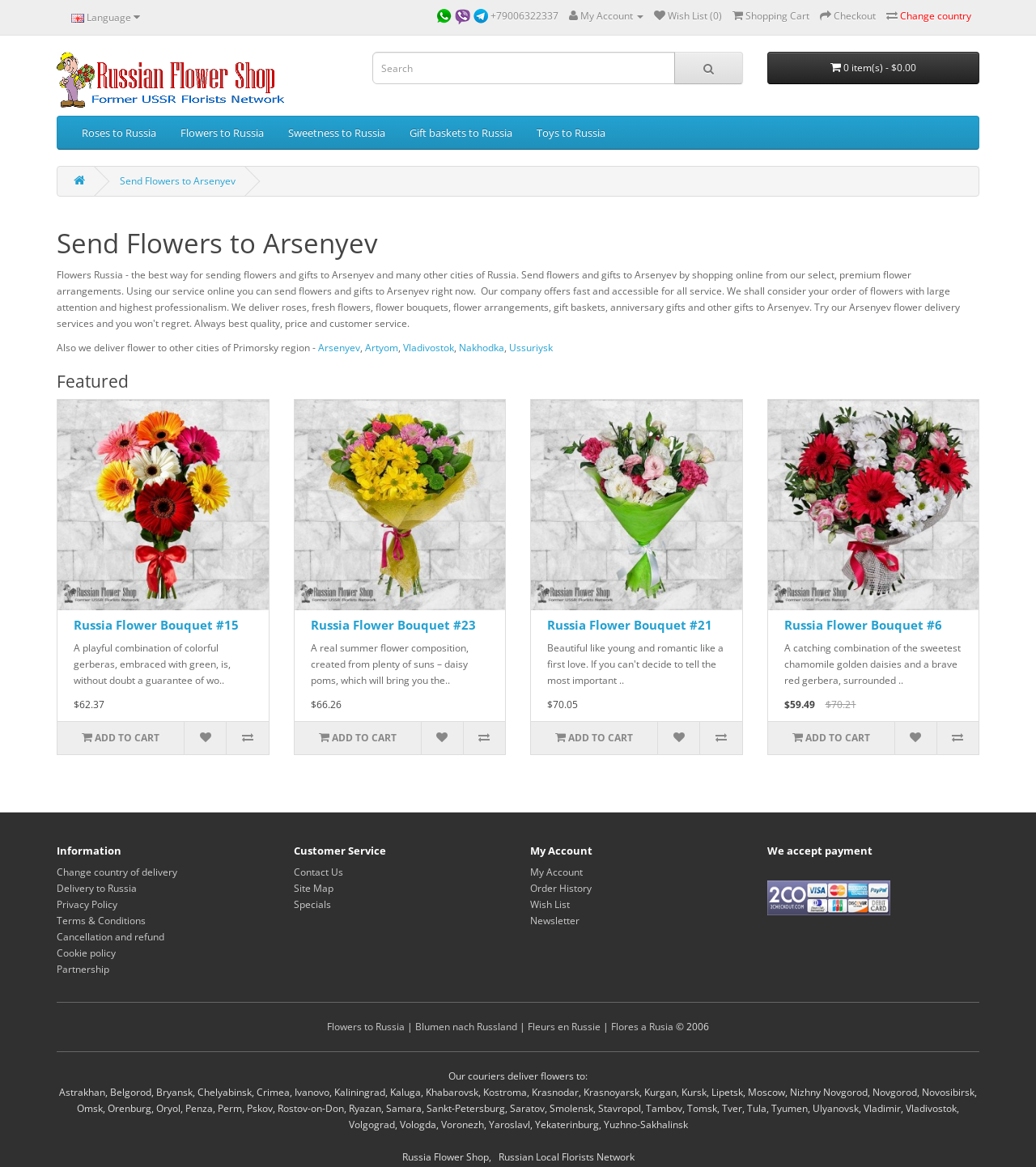Identify the bounding box coordinates of the element that should be clicked to fulfill this task: "Add Russia Flower Bouquet #15 to cart". The coordinates should be provided as four float numbers between 0 and 1, i.e., [left, top, right, bottom].

[0.055, 0.618, 0.178, 0.646]